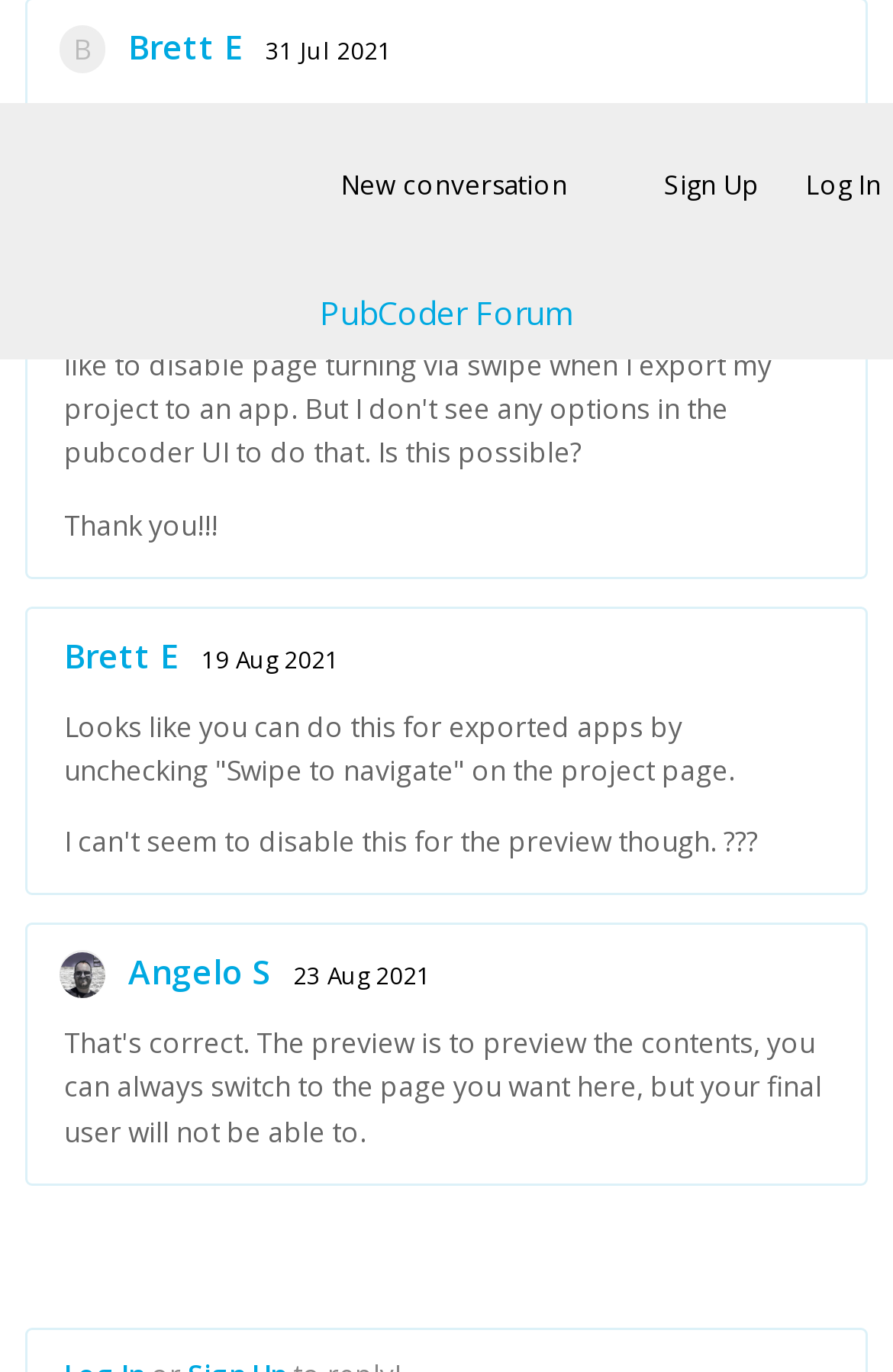Predict the bounding box coordinates for the UI element described as: "Powered by esoTalk". The coordinates should be four float numbers between 0 and 1, presented as [left, top, right, bottom].

[0.744, 0.594, 0.974, 0.617]